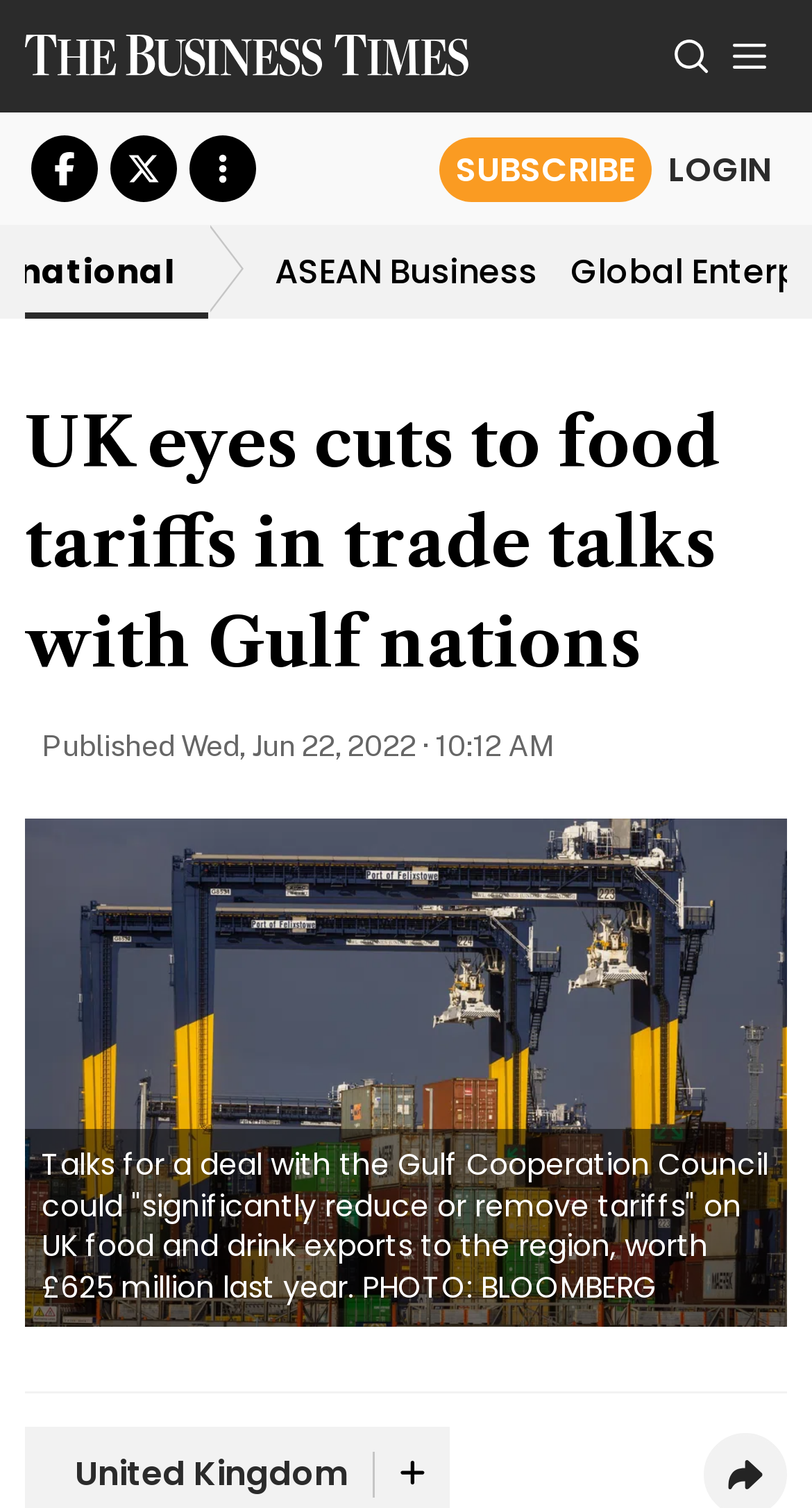Based on the element description: "Search", identify the bounding box coordinates for this UI element. The coordinates must be four float numbers between 0 and 1, listed as [left, top, right, bottom].

None